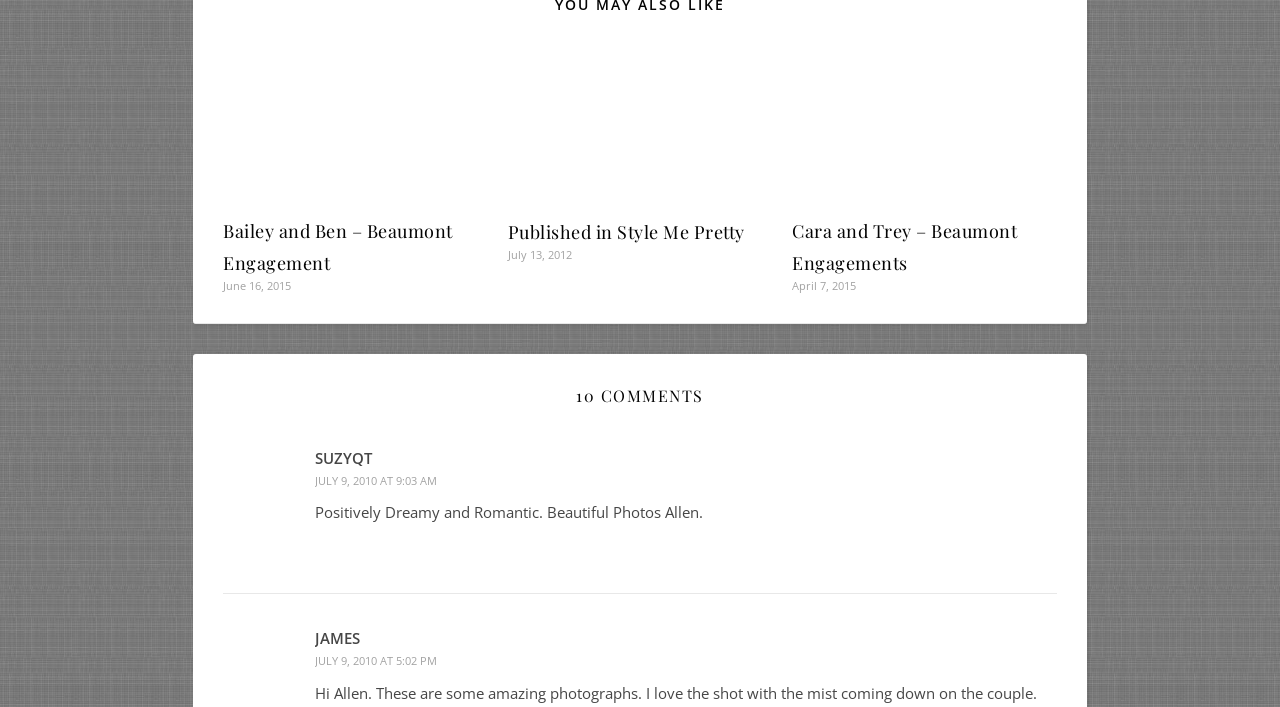Who is the first commenter?
Using the information from the image, answer the question thoroughly.

I found the answer by looking at the heading element with the text 'SUZYQT' which is located inside the article element.